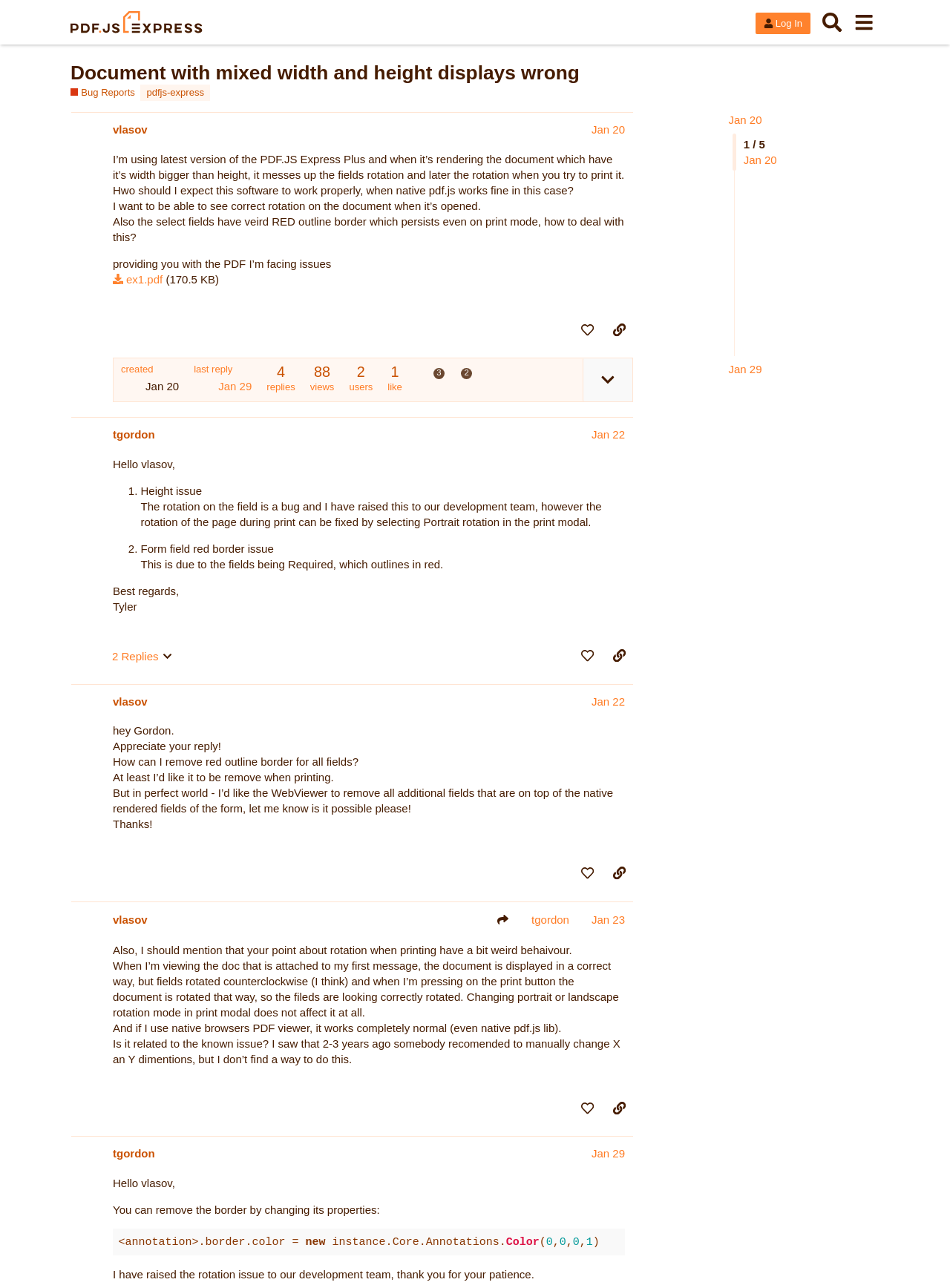Provide a short answer to the following question with just one word or phrase: What is the title of the current topic?

Document with mixed width and height displays wrong